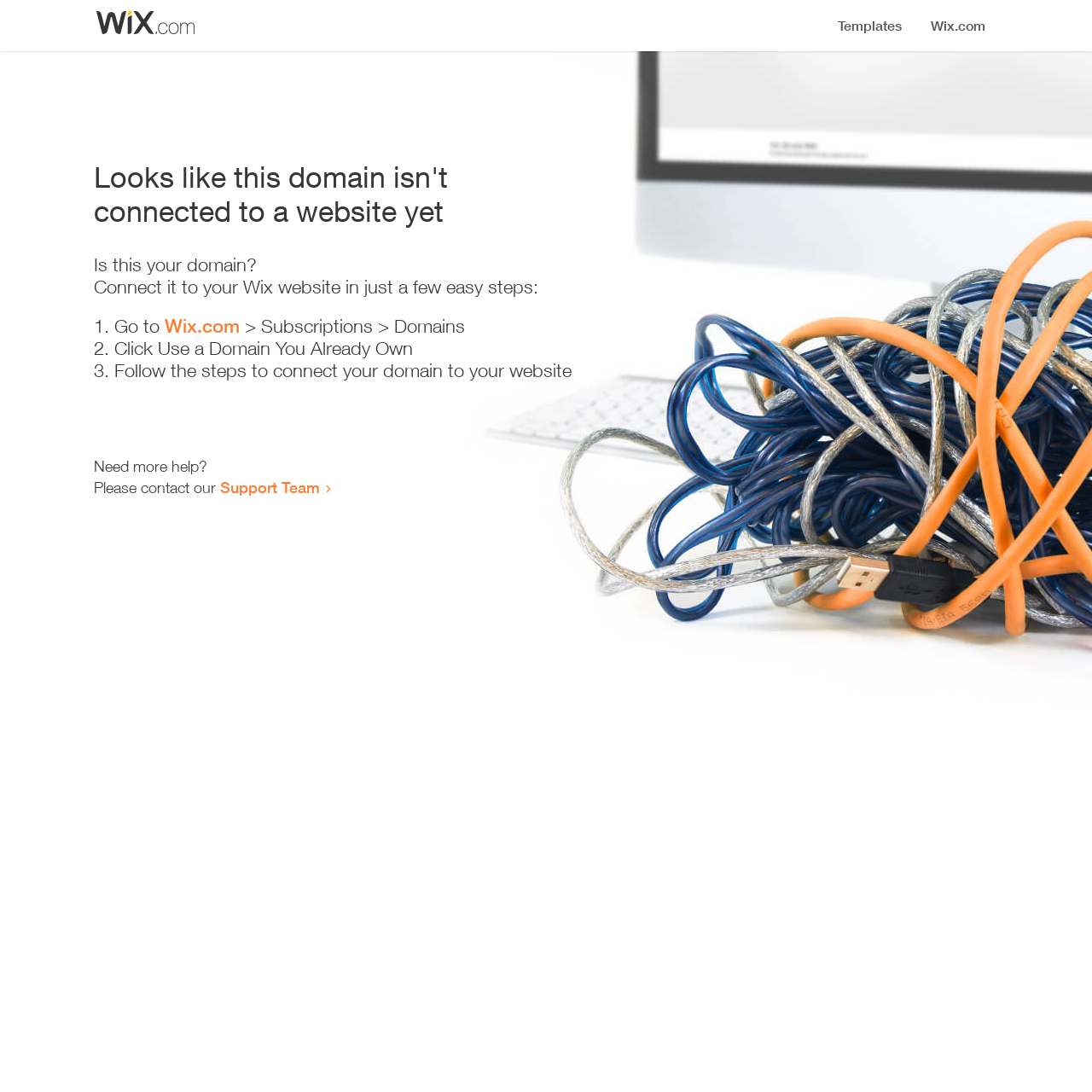Provide a comprehensive description of the webpage.

The webpage appears to be an error page, indicating that a domain is not connected to a website yet. At the top, there is a small image, followed by a heading that states the error message. Below the heading, there is a series of instructions to connect the domain to a Wix website. The instructions are presented in a step-by-step format, with each step numbered and accompanied by a brief description. The first step involves going to Wix.com and navigating to the Subscriptions and Domains section. The second step is to click on "Use a Domain You Already Own", and the third step is to follow the instructions to connect the domain to the website. 

At the bottom of the page, there is a section that offers additional help, with a link to contact the Support Team. The overall layout is simple and easy to follow, with clear headings and concise text.